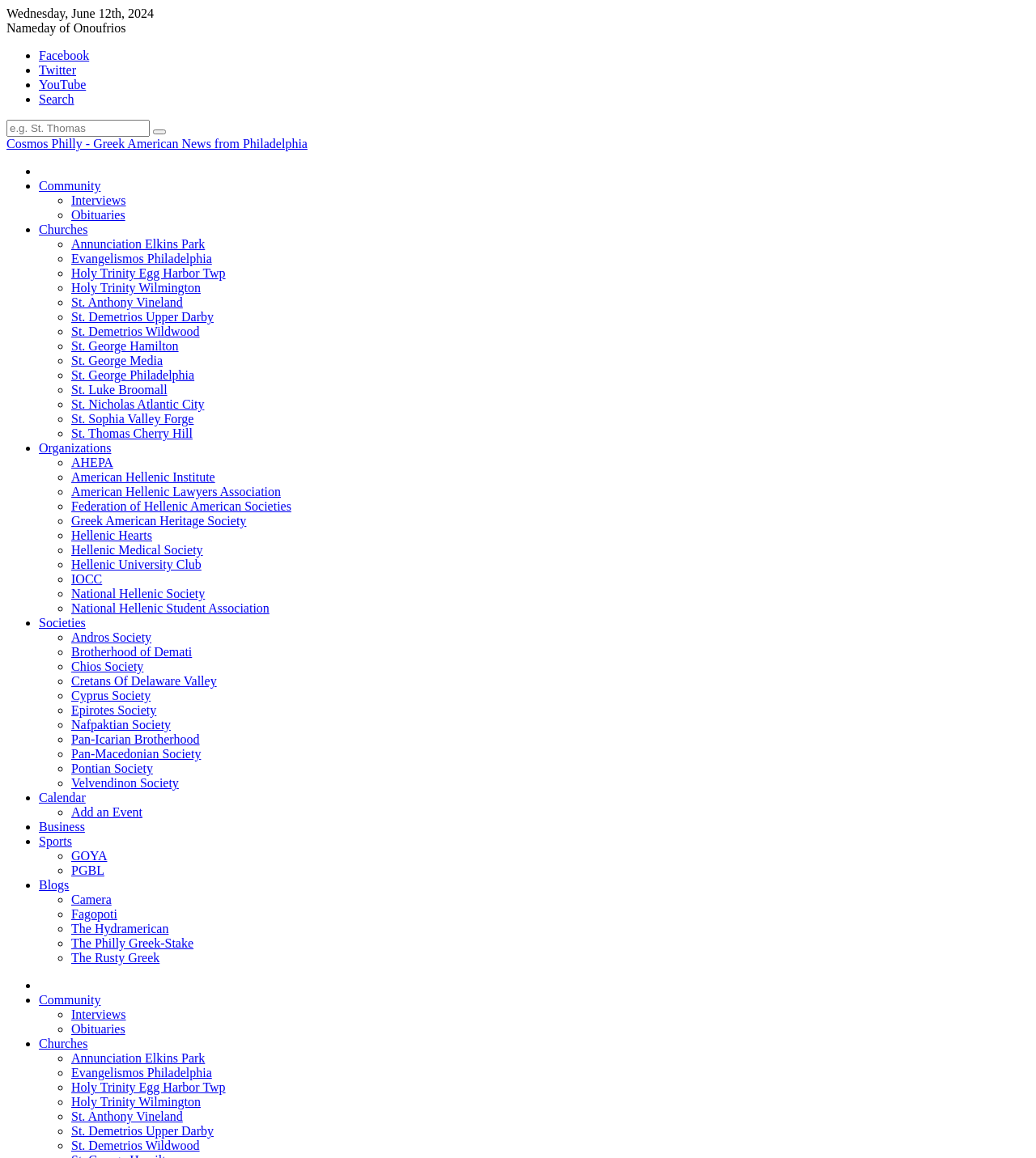What social media platforms are listed on the webpage?
Answer the question in as much detail as possible.

The social media platforms are listed as links on the top-right corner of the webpage, with Facebook, Twitter, and YouTube being the three platforms mentioned. This suggests that the webpage has a presence on these platforms and users can follow or connect with them through these links.